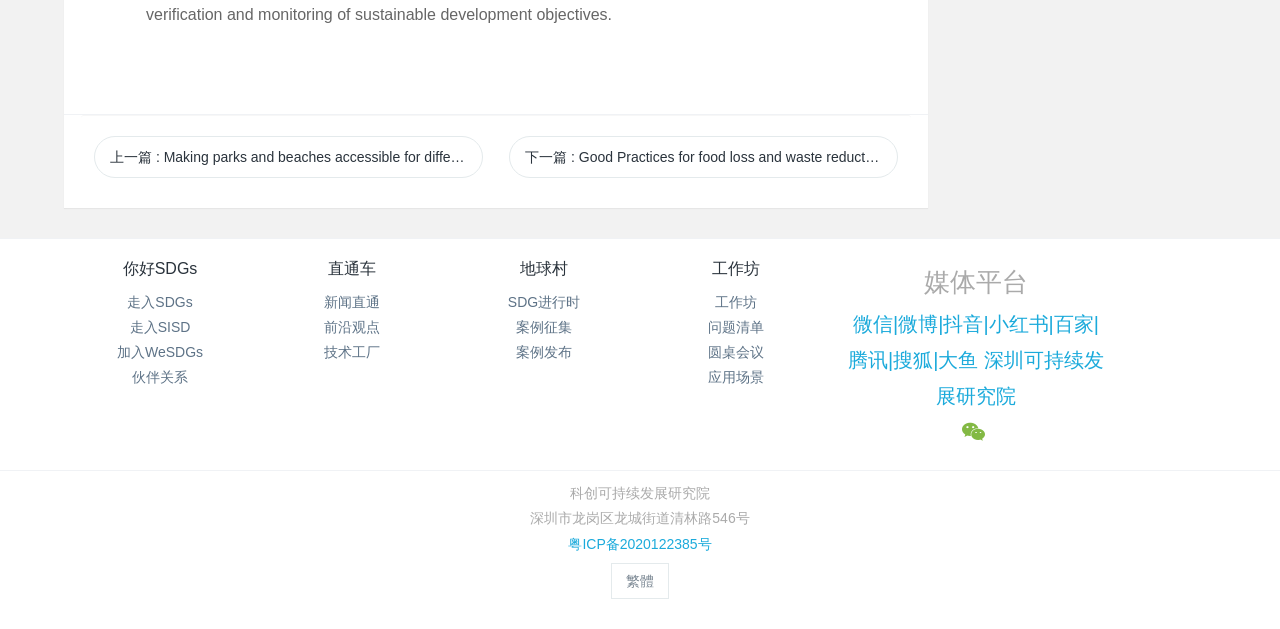Specify the bounding box coordinates of the area that needs to be clicked to achieve the following instruction: "visit the earth village".

[0.406, 0.414, 0.444, 0.441]